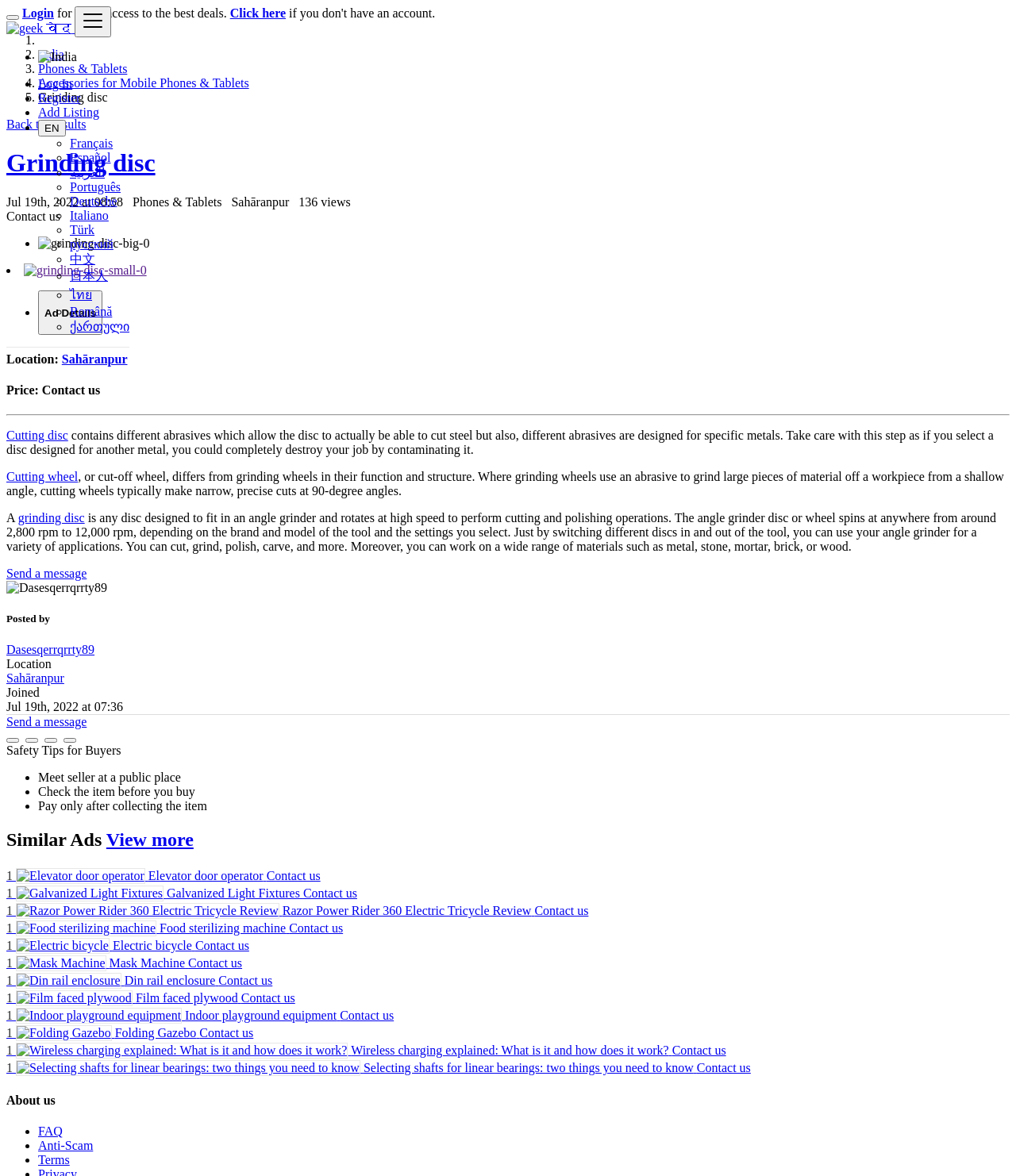Determine the bounding box coordinates for the clickable element to execute this instruction: "Send a message to the poster". Provide the coordinates as four float numbers between 0 and 1, i.e., [left, top, right, bottom].

[0.006, 0.482, 0.085, 0.493]